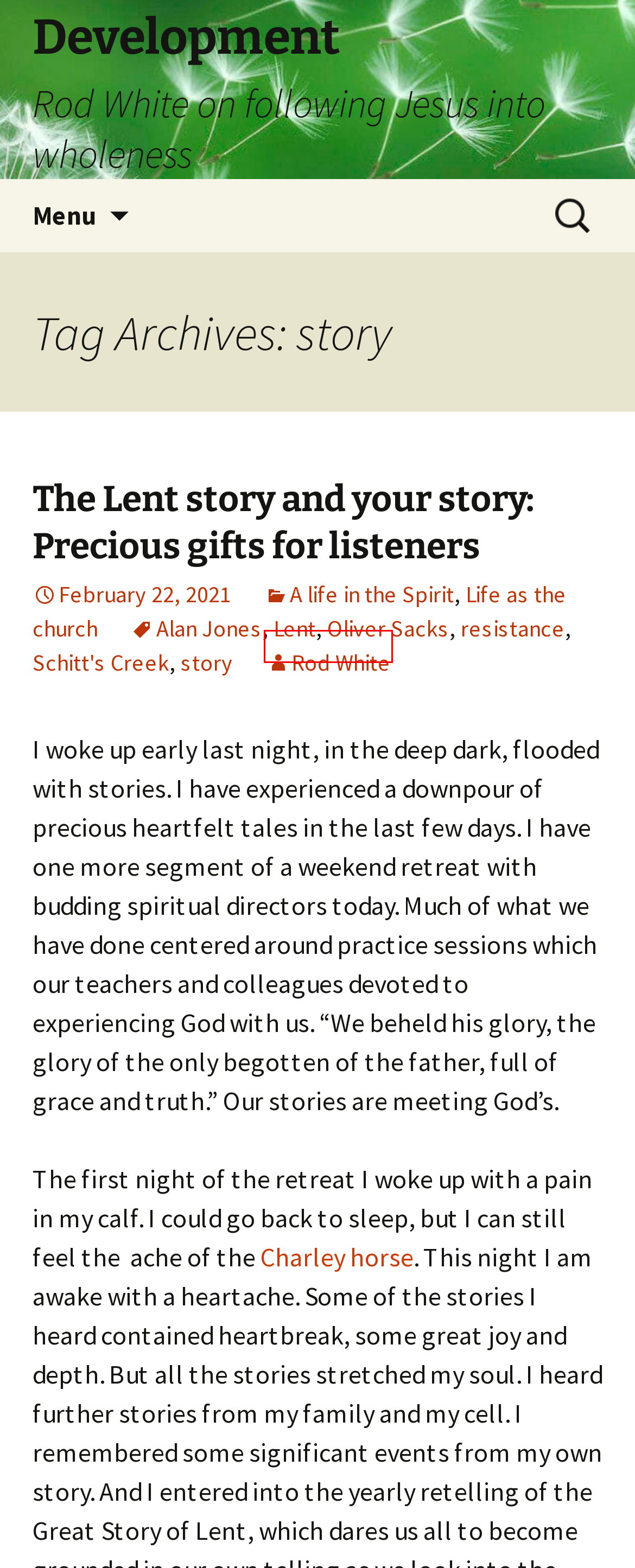Examine the screenshot of a webpage with a red bounding box around a UI element. Your task is to identify the webpage description that best corresponds to the new webpage after clicking the specified element. The given options are:
A. Rod White, Author at Development
B. Life as the church - Development
C. Schitt's Creek - Development
D. The Lent story and your story: Precious gifts for listeners - Development
E. A life in the Spirit - Development
F. Lent - Development
G. resistance - Development
H. Development - Rod White on following Jesus into wholeness

A